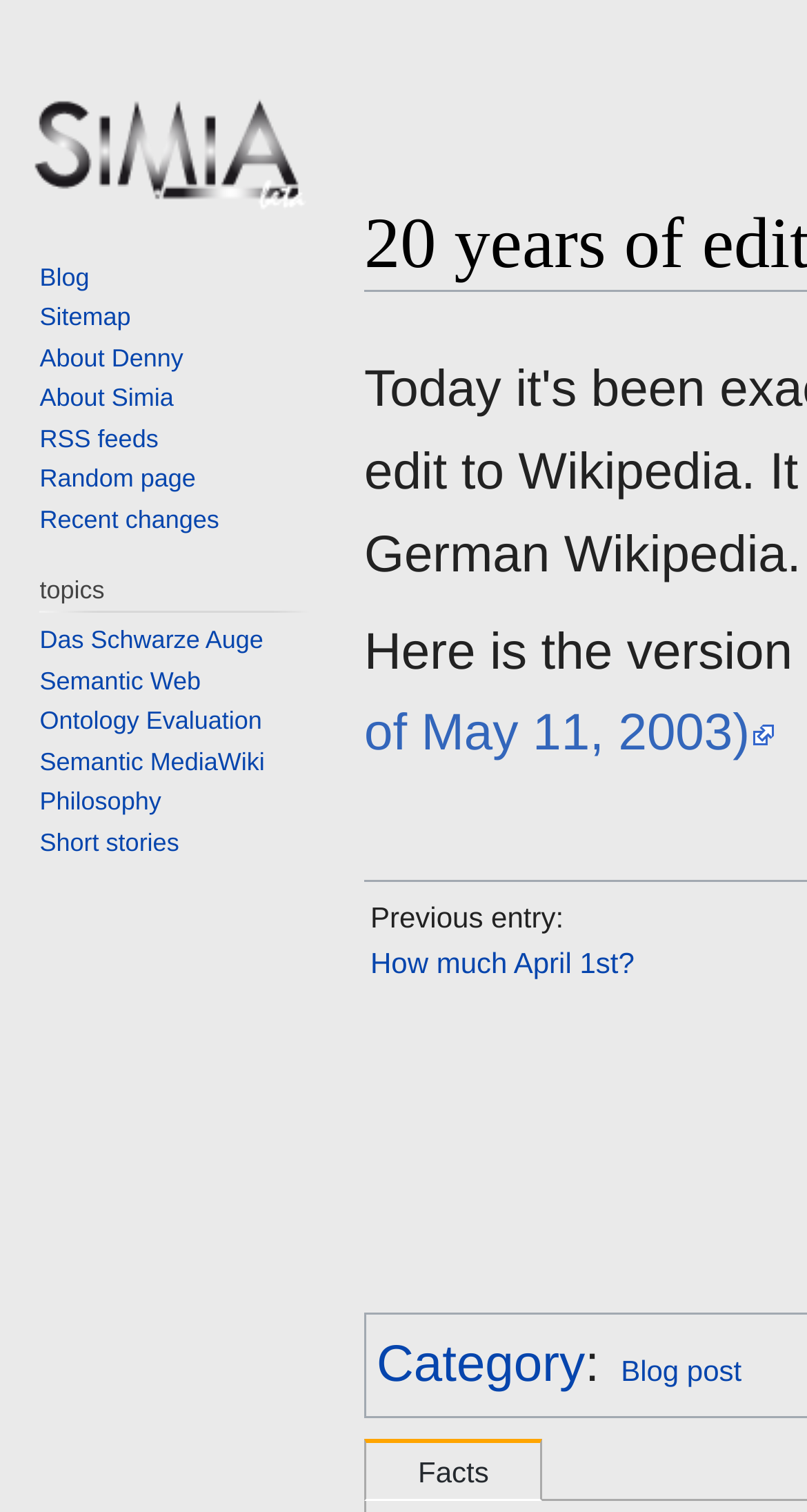Please specify the bounding box coordinates of the element that should be clicked to execute the given instruction: 'Read about Das Schwarze Auge'. Ensure the coordinates are four float numbers between 0 and 1, expressed as [left, top, right, bottom].

[0.049, 0.414, 0.326, 0.433]